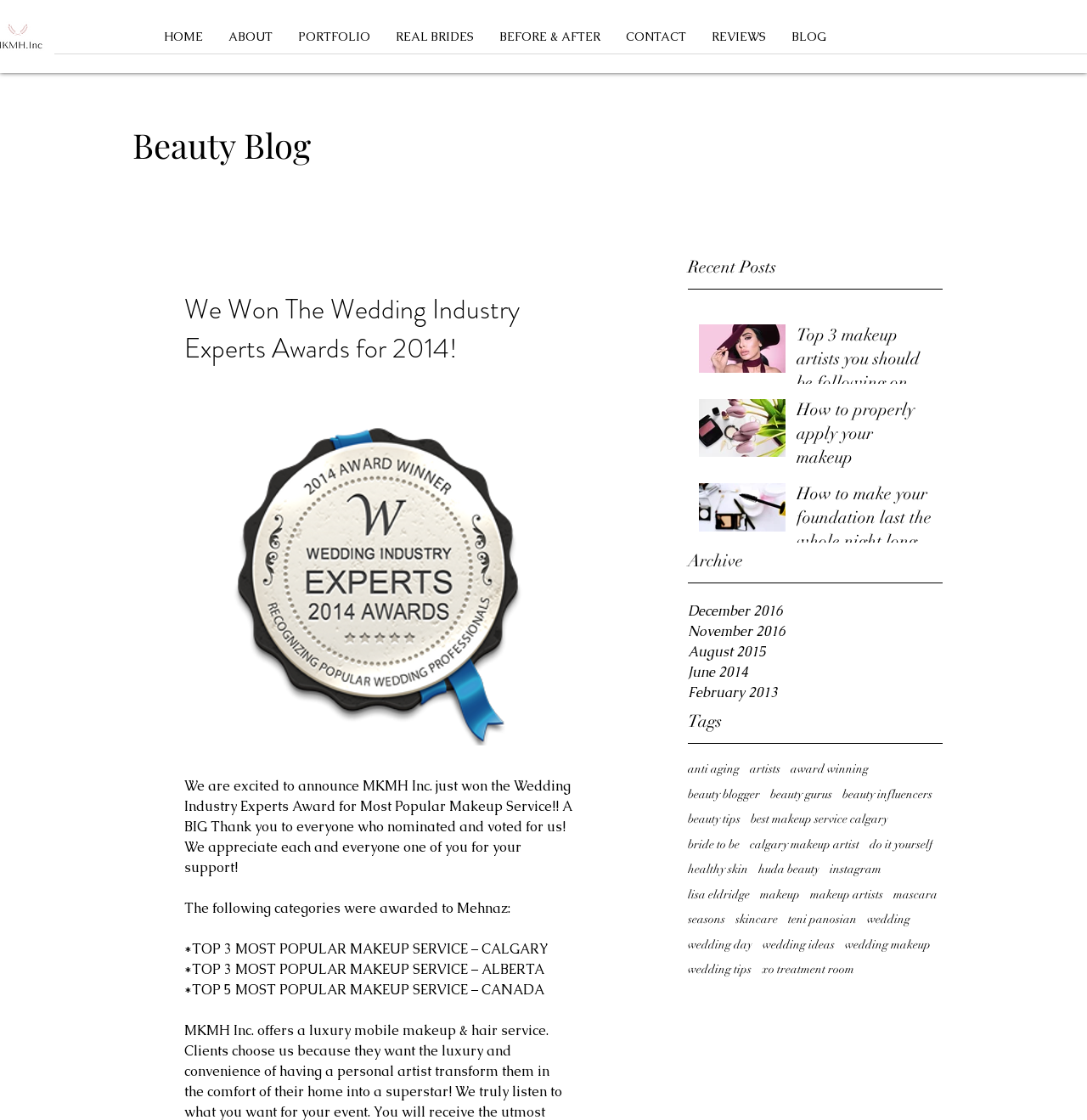Provide a short, one-word or phrase answer to the question below:
How many recent posts are listed?

3